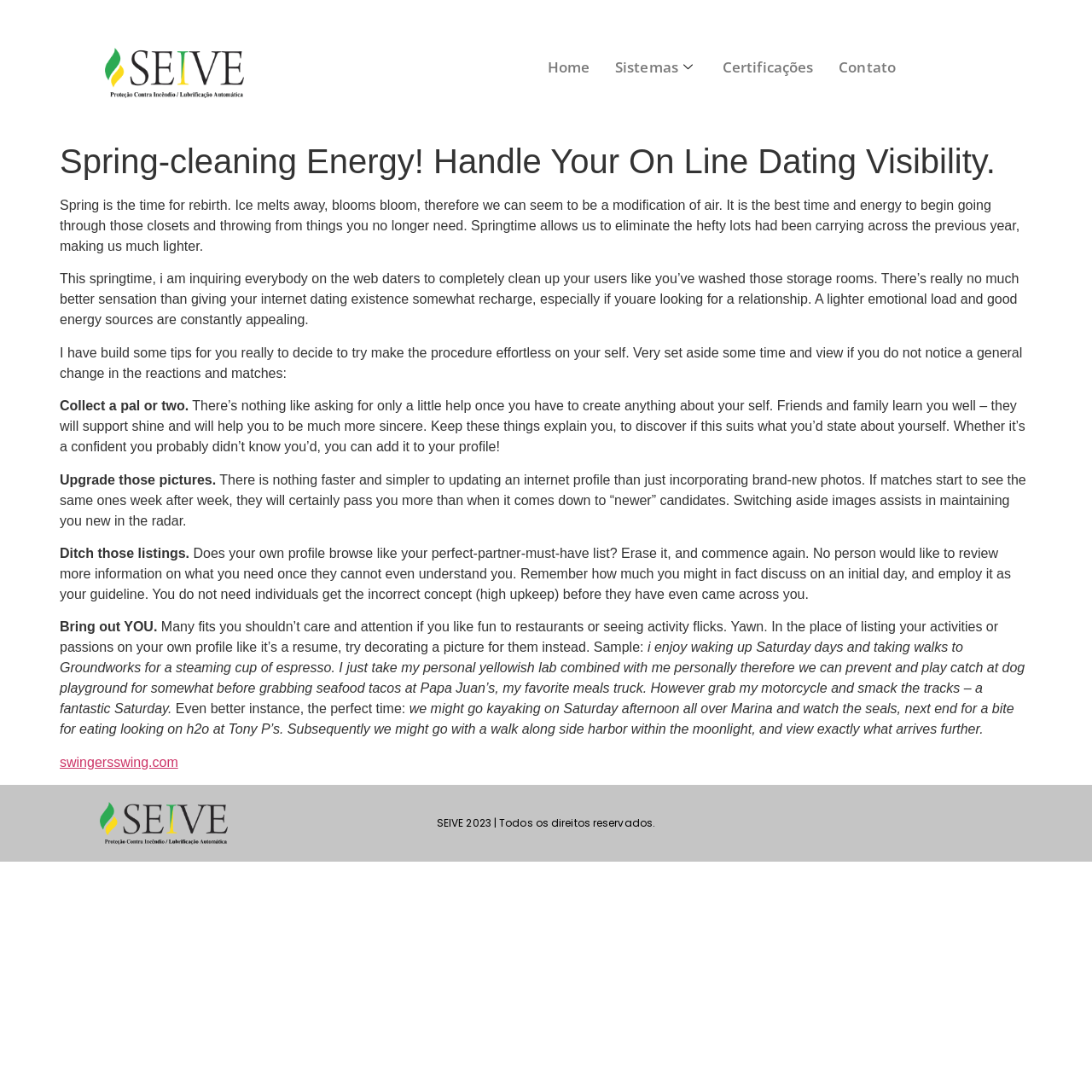What is the tone of the webpage?
Please provide a comprehensive answer based on the visual information in the image.

The tone of the webpage is helpful and encouraging, with a focus on providing practical advice and tips for improving one's online dating profile. The language used is friendly and supportive, with a sense of optimism and possibility.